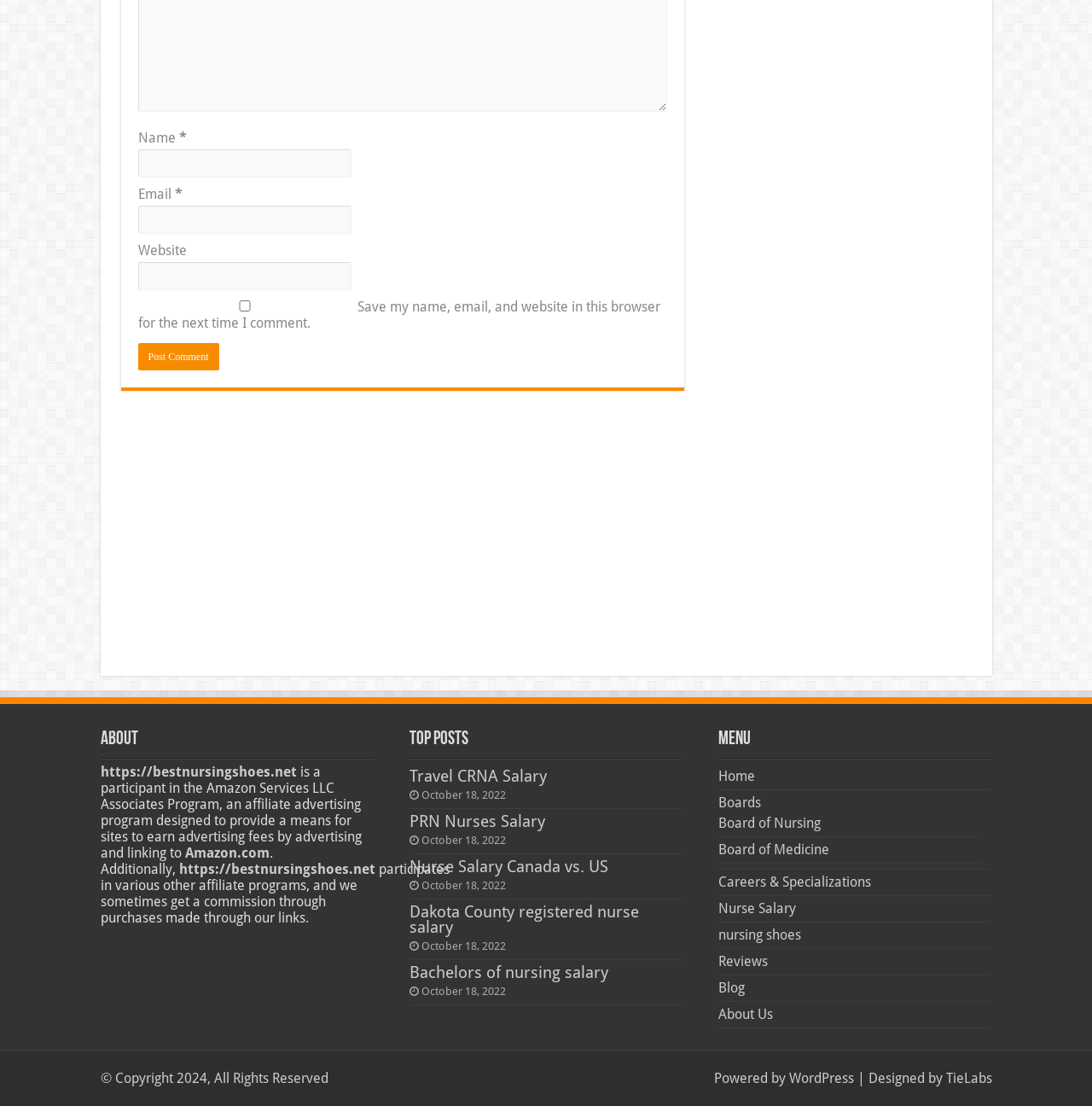Answer the following in one word or a short phrase: 
What type of content is featured on this website?

Nursing-related content